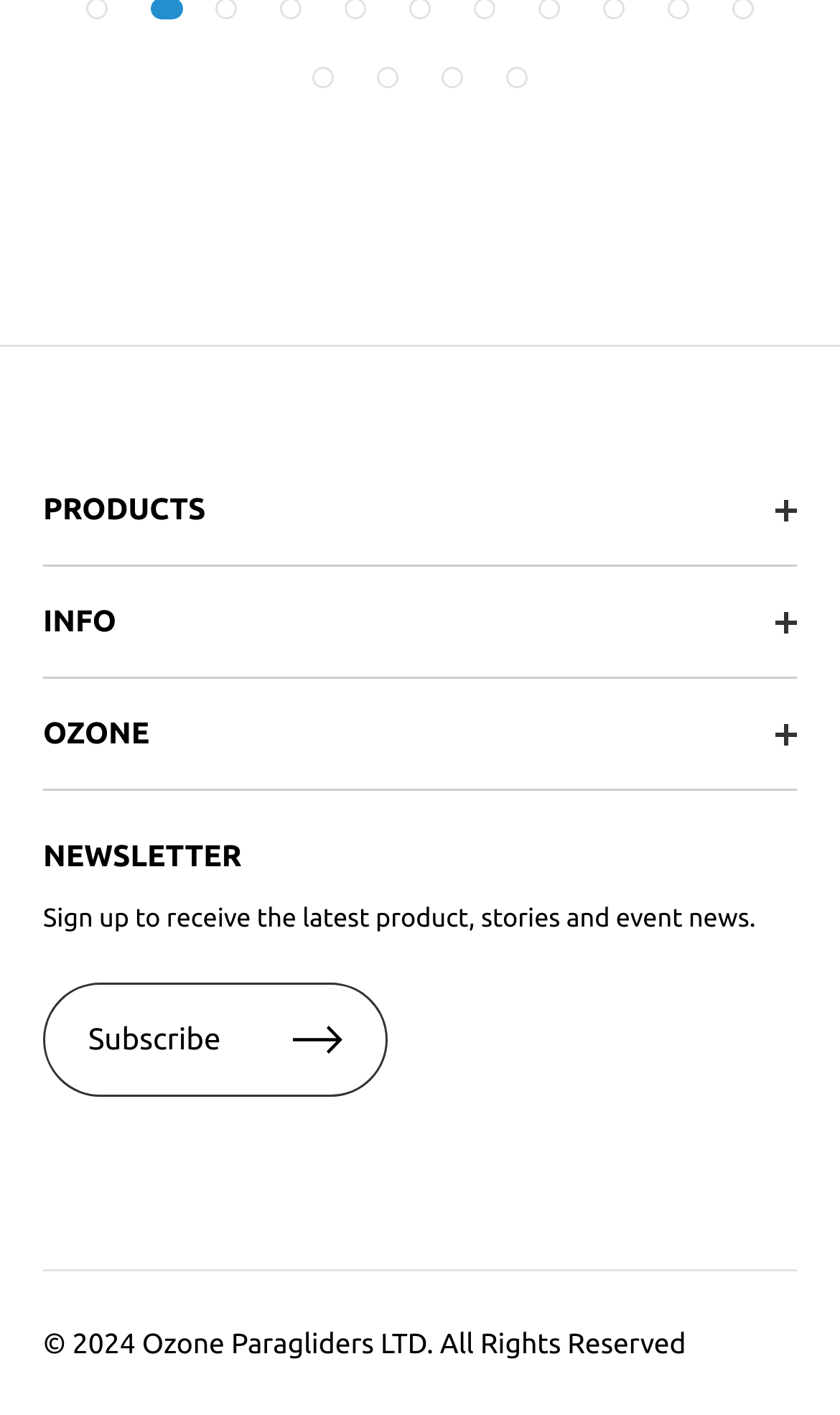Identify the bounding box coordinates of the region that needs to be clicked to carry out this instruction: "View Paragliding Wings". Provide these coordinates as four float numbers ranging from 0 to 1, i.e., [left, top, right, bottom].

[0.051, 0.401, 0.949, 0.463]